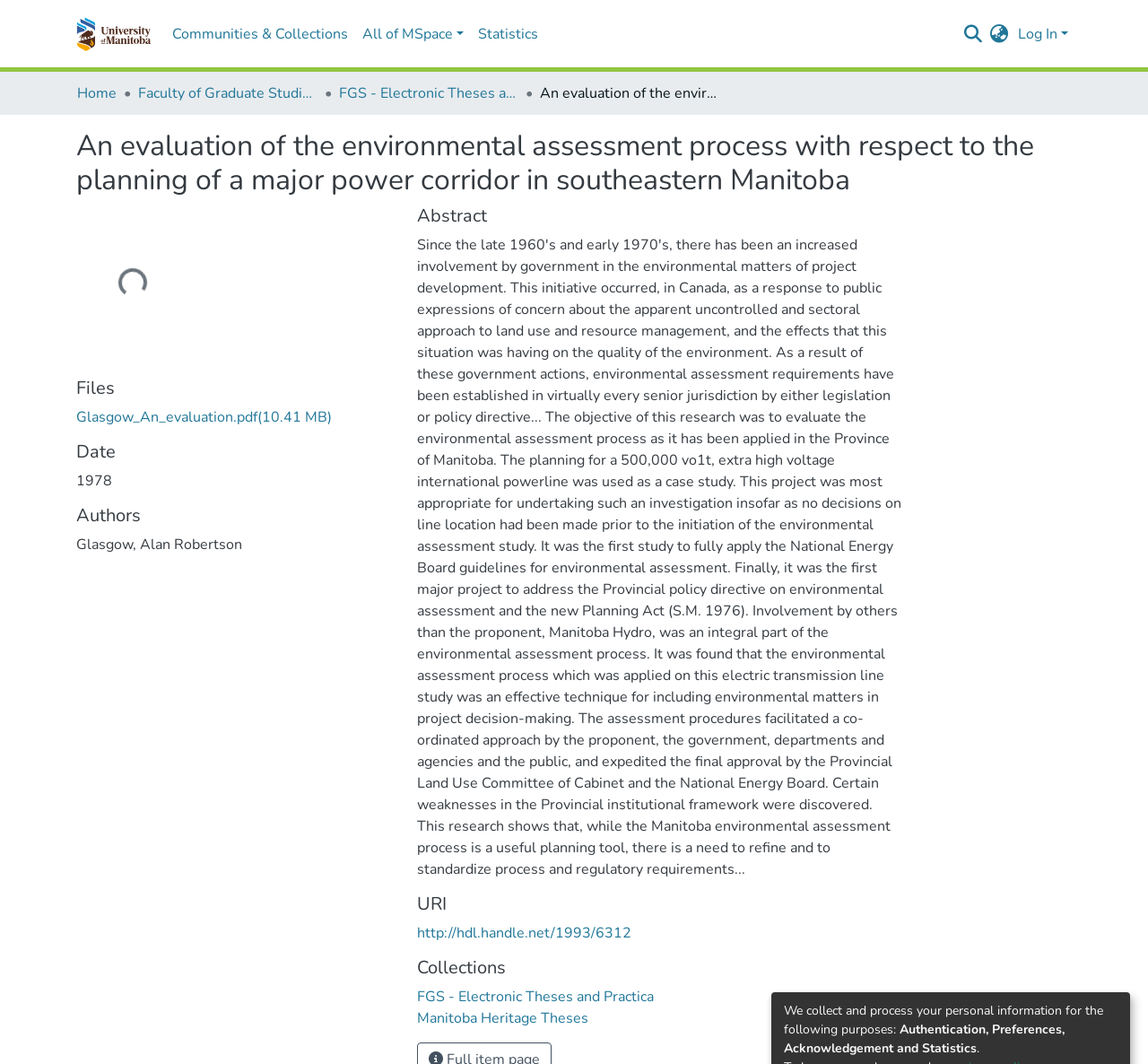Please use the details from the image to answer the following question comprehensively:
What is the URI of the thesis?

I found the answer by looking at the 'URI' section, where I saw a link with the text 'http://hdl.handle.net/1993/6312' and its bounding box coordinates [0.363, 0.867, 0.55, 0.886], which indicates the URI of the thesis.